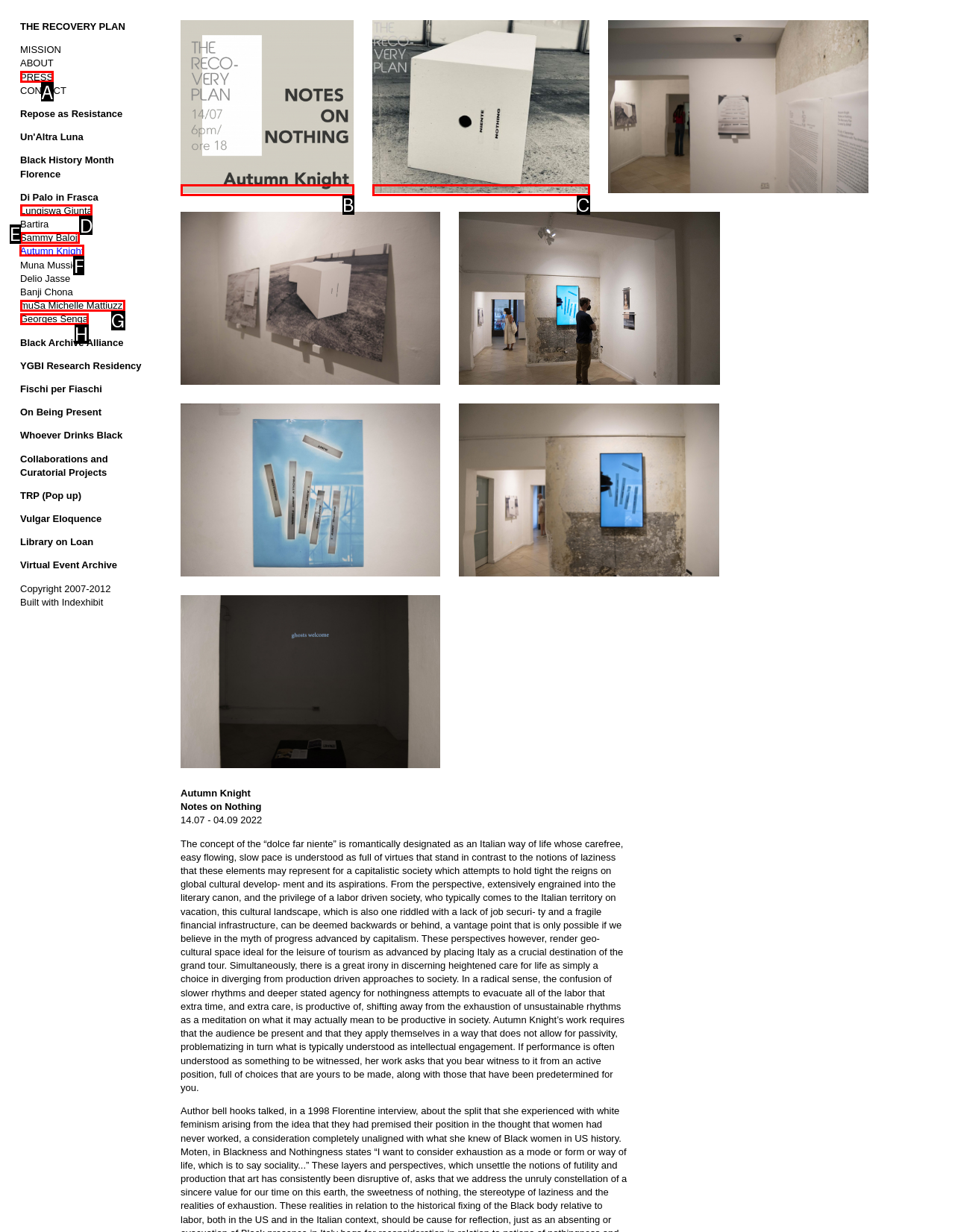Determine the letter of the element you should click to carry out the task: Click on the 'Autumn Knight' link
Answer with the letter from the given choices.

F